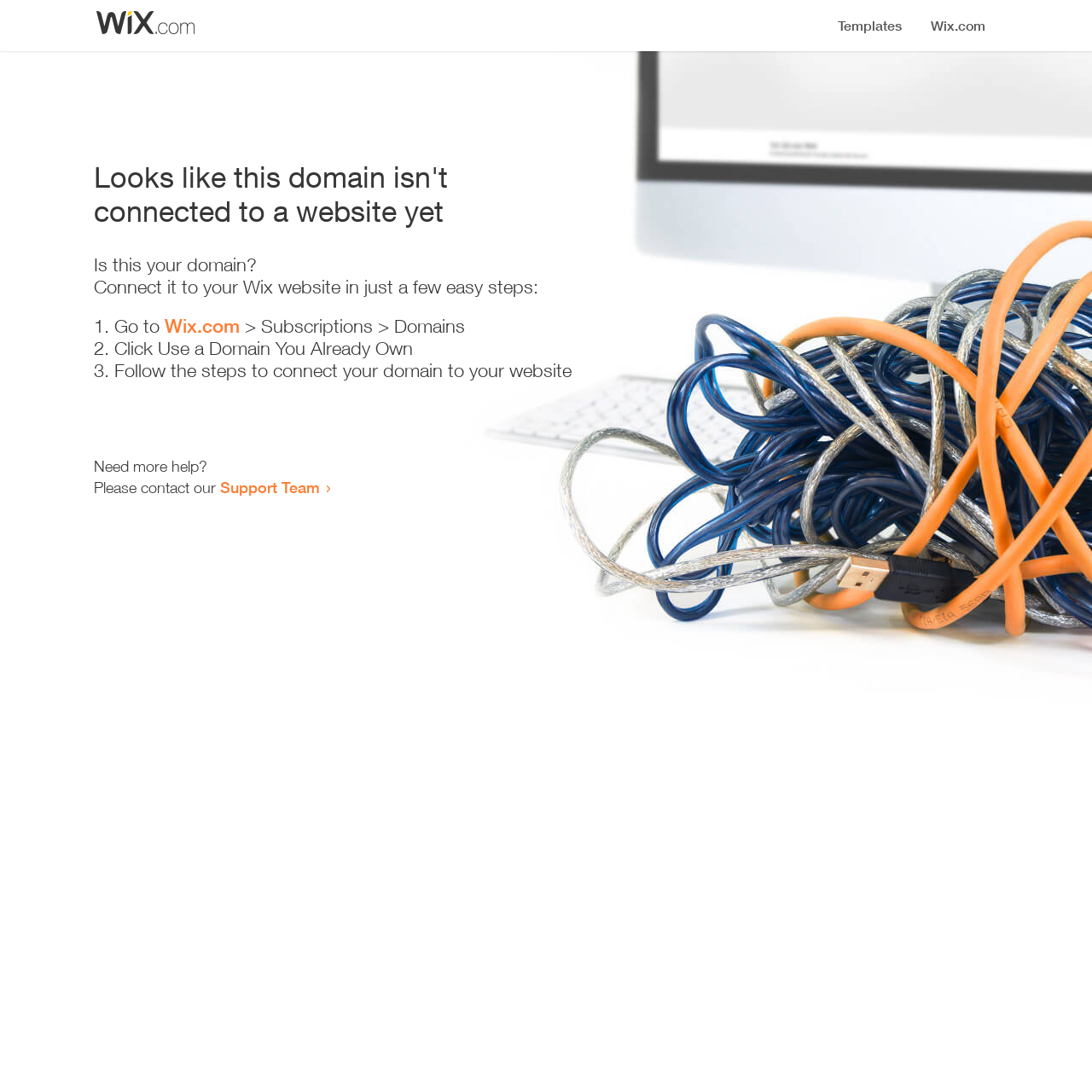Determine the main headline of the webpage and provide its text.

Looks like this domain isn't
connected to a website yet